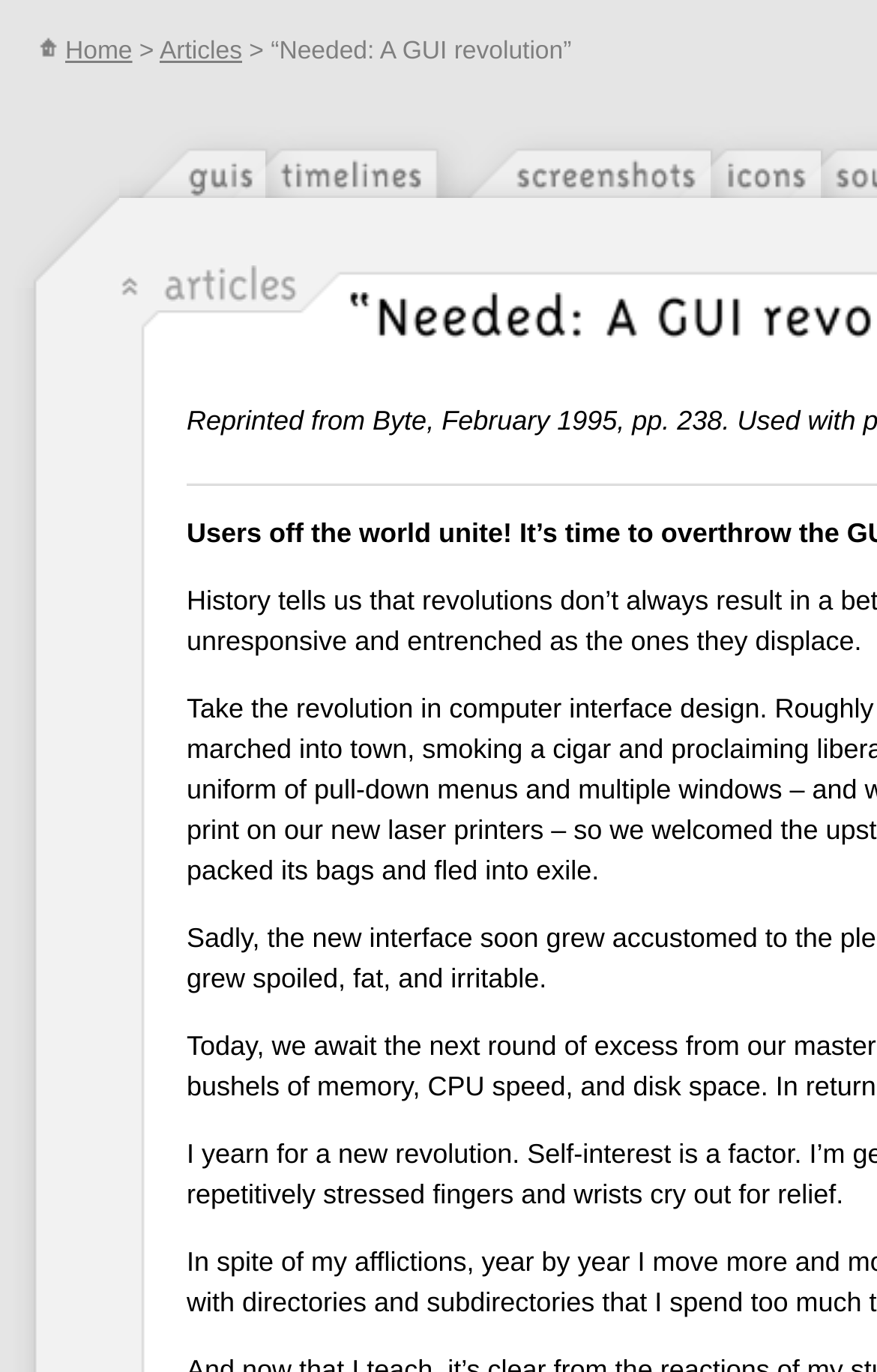What is the purpose of the 'Go back' button?
Kindly offer a comprehensive and detailed response to the question.

The 'Go back' button is used to go back to the 'Articles' section because it is a link element with OCR text 'Go back Articles' and an image element with OCR text 'Go back', indicating that it is a navigation button to return to the previous section.